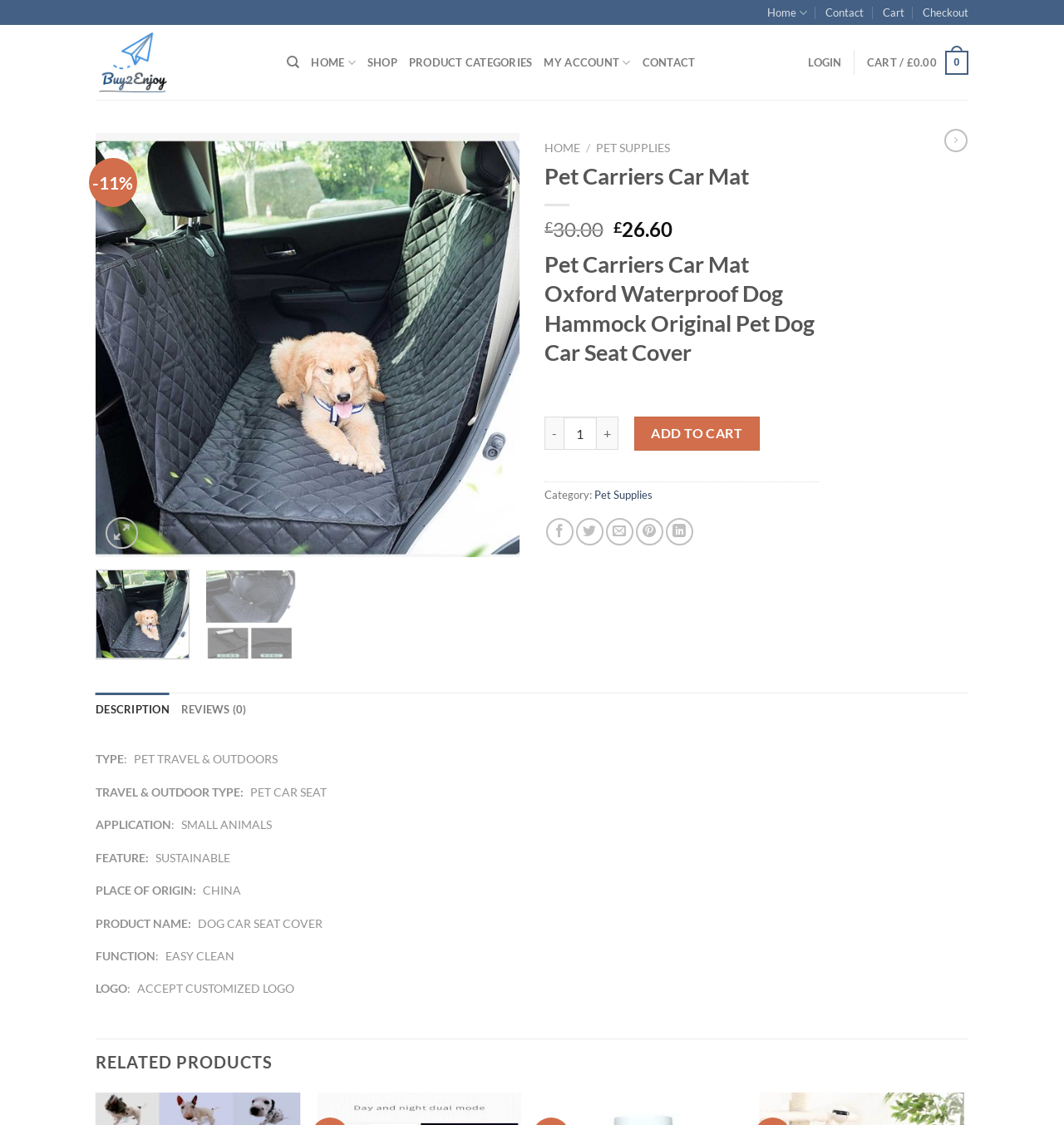Can you find the bounding box coordinates for the element that needs to be clicked to execute this instruction: "Add to wishlist"? The coordinates should be given as four float numbers between 0 and 1, i.e., [left, top, right, bottom].

[0.439, 0.162, 0.477, 0.19]